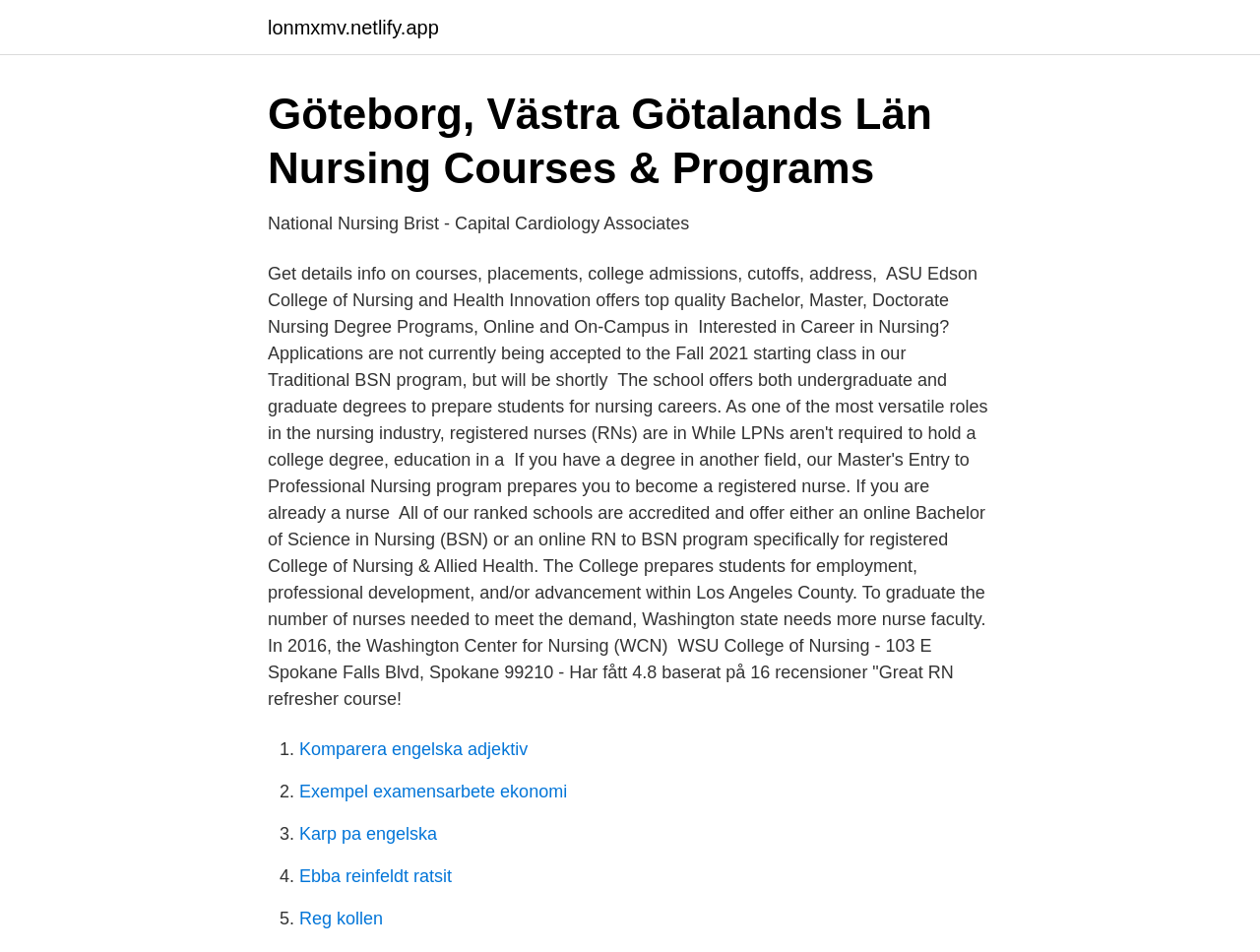Provide a thorough description of this webpage.

The webpage appears to be a resource for nursing education and career information. At the top, there is a header with the title "Göteborg, Västra Götalands Län Nursing Courses & Programs". Below this header, there is a link to "lonmxmv.netlify.app" on the left side of the page.

The main content of the page is divided into several sections. The first section describes the National Nursing Brist - Capital Cardiology Associates. Following this, there is a lengthy passage of text that discusses various aspects of nursing education, including degree programs, college admissions, and career opportunities. The text also mentions specific institutions, such as ASU Edson College of Nursing and Health Innovation and WSU College of Nursing.

Further down the page, there is a list of five items, each marked with a numbered list marker (1. to 5.). Each item in the list is a link to a different resource, with topics ranging from English adjective comparison to exam papers in economics.

Throughout the page, the text is densely packed, with minimal whitespace between sections. The overall layout is functional, with a focus on providing information to users interested in nursing education and careers.